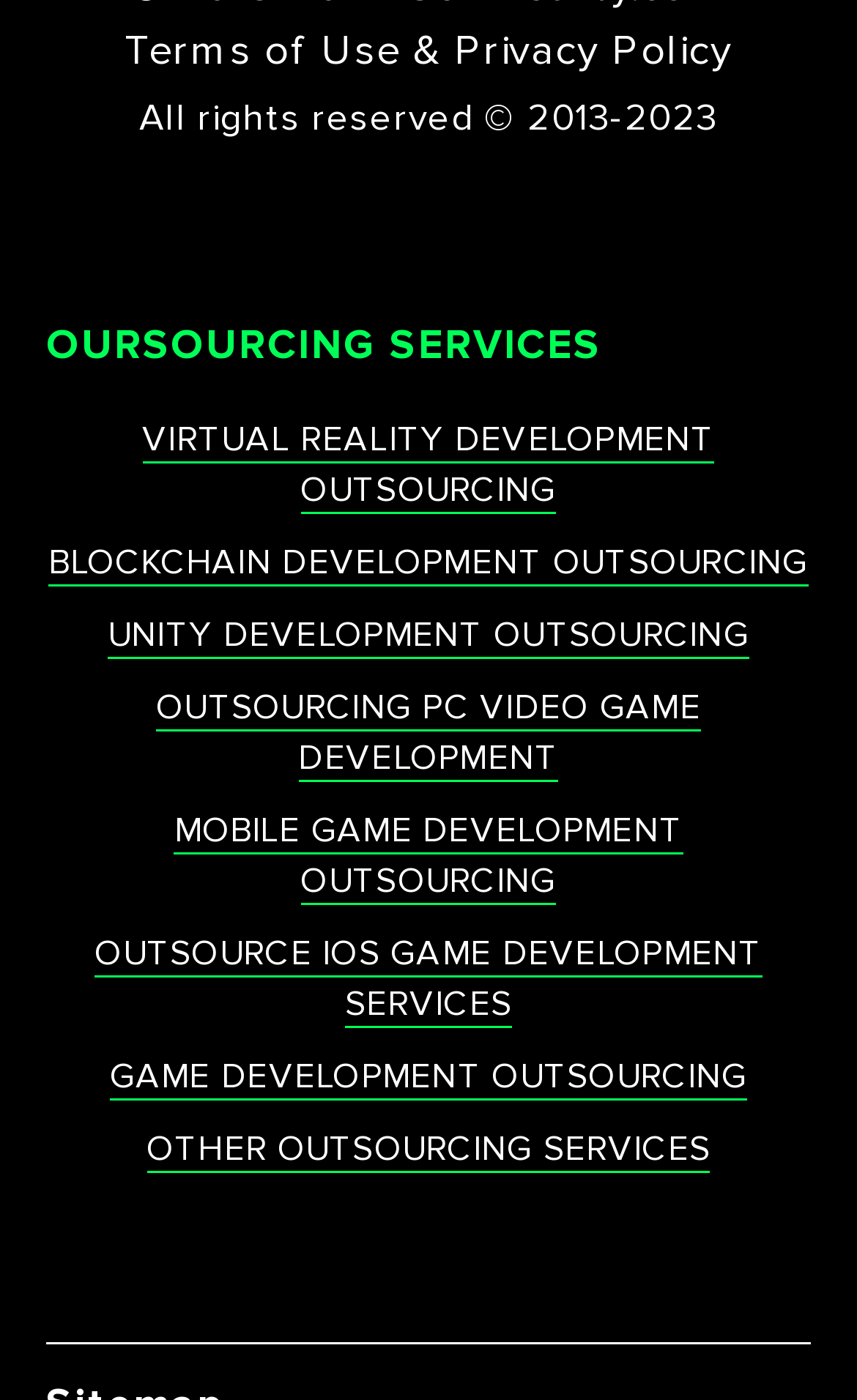Pinpoint the bounding box coordinates of the area that should be clicked to complete the following instruction: "Check out UNITY DEVELOPMENT OUTSOURCING". The coordinates must be given as four float numbers between 0 and 1, i.e., [left, top, right, bottom].

[0.126, 0.437, 0.874, 0.47]